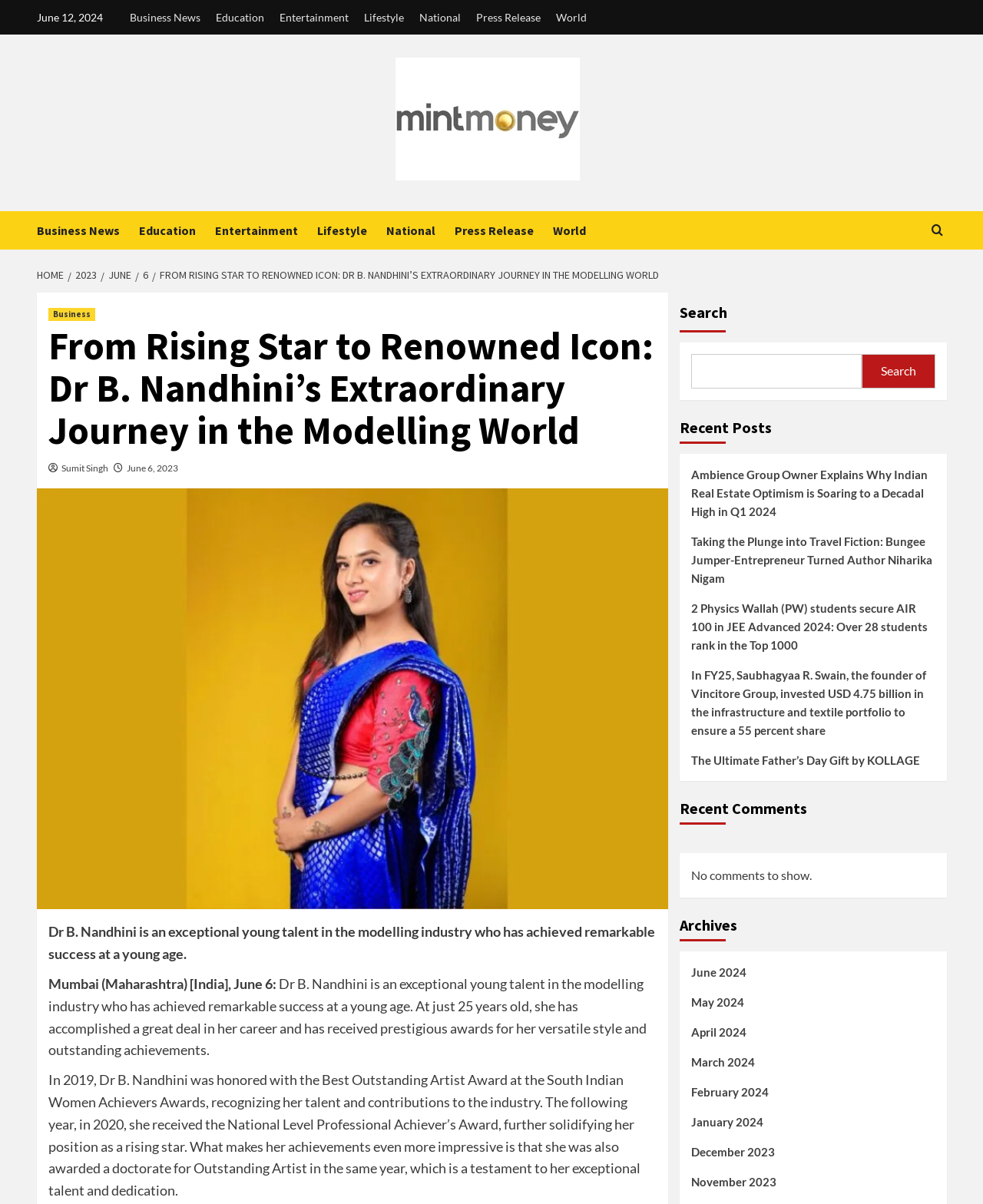Extract the bounding box of the UI element described as: "Sumit Singh".

[0.062, 0.384, 0.11, 0.393]